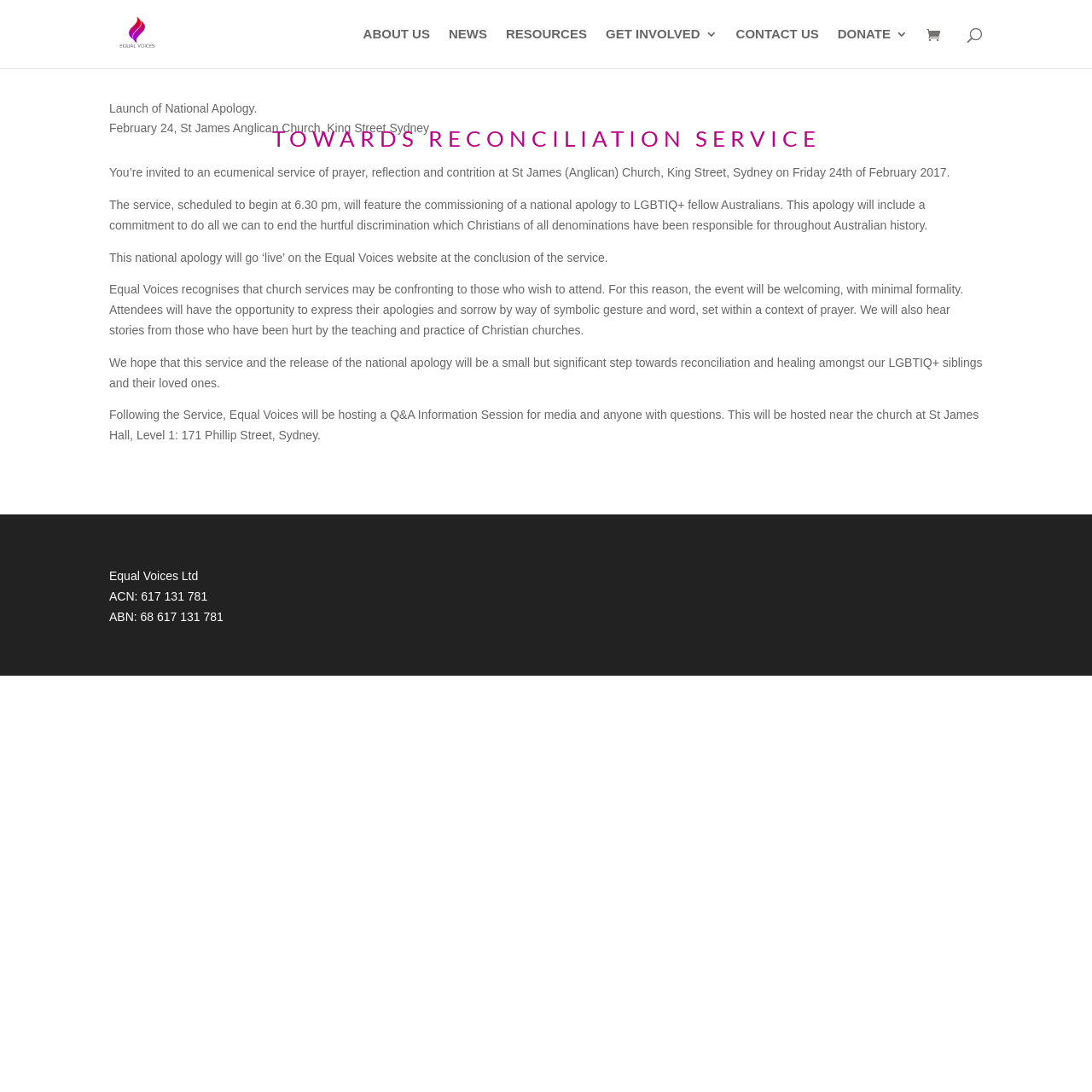What time does the service start?
Refer to the image and answer the question using a single word or phrase.

6.30 pm